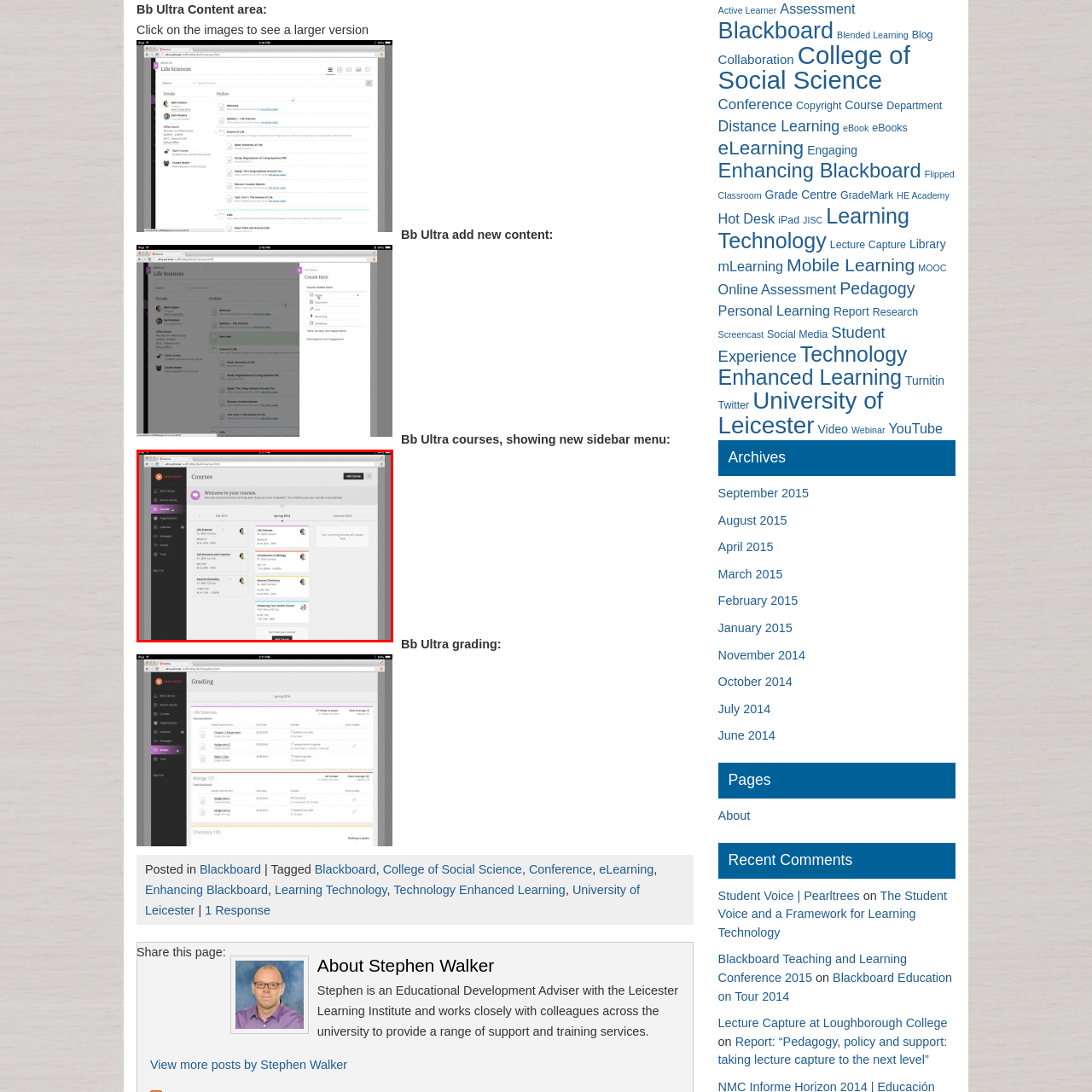What do the icons next to each course represent?
Please analyze the image within the red bounding box and offer a comprehensive answer to the question.

The subtle icons accompanying each course, such as 'Life Sciences', 'Introduction to Biology', and 'General Chemistry', likely represent the course's content type or status, providing a visual indicator for students to quickly understand the nature of each course.